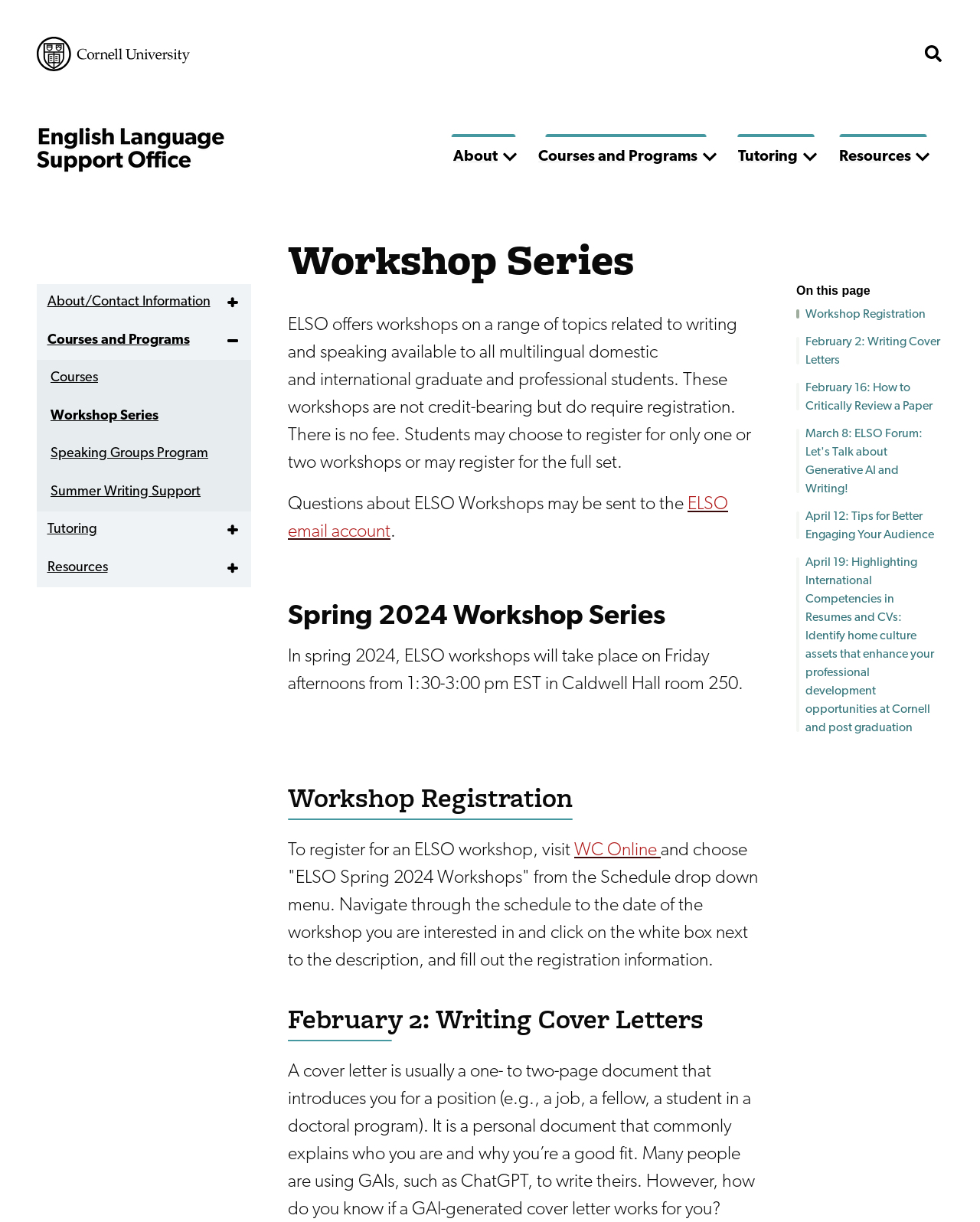What is the name of the workshop series?
Carefully analyze the image and provide a thorough answer to the question.

The name of the workshop series can be found in the heading 'Workshop Series' which is located at the top of the webpage, and it is also mentioned in the links 'Workshop Series' and 'ELSO Workshops'.